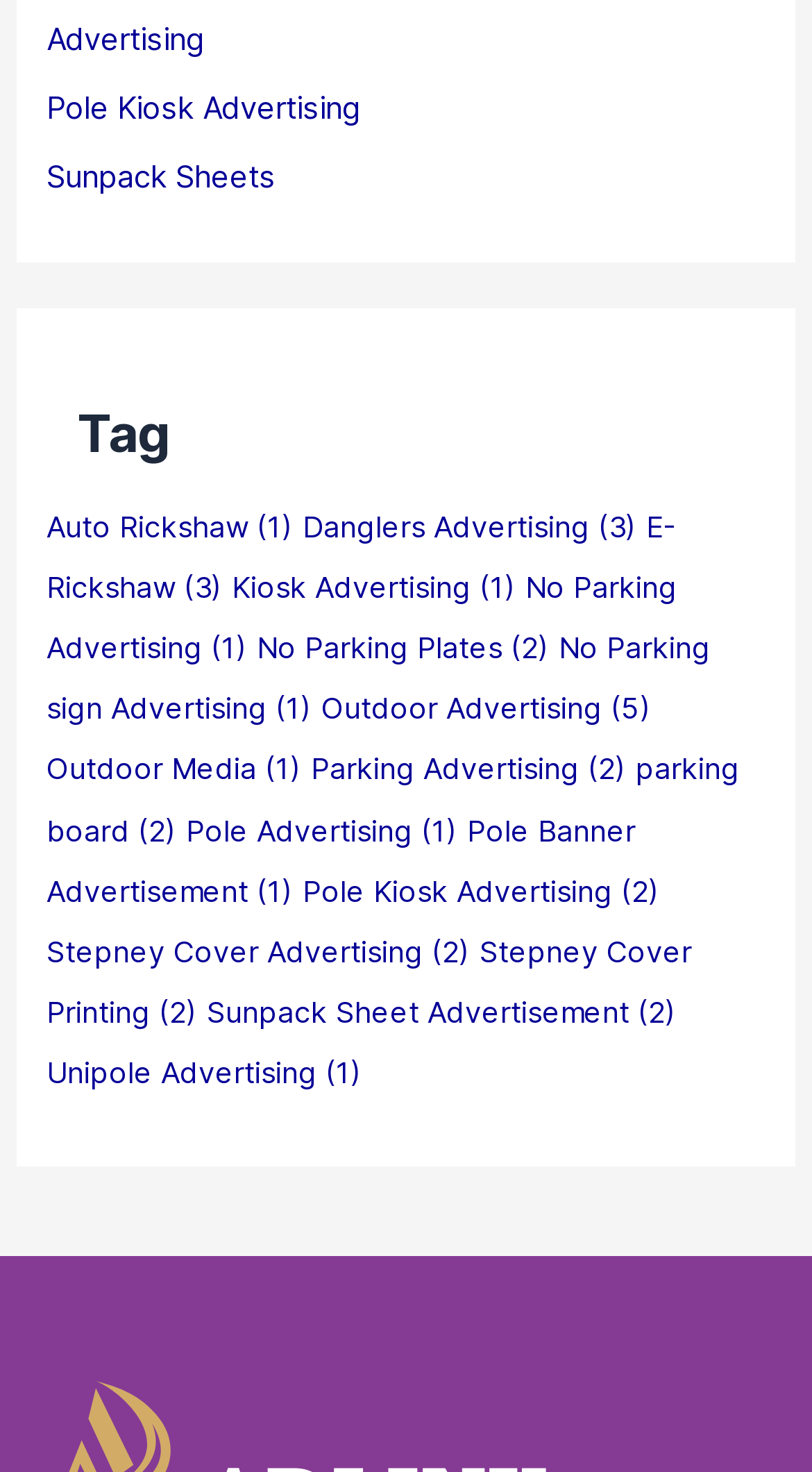Provide the bounding box coordinates of the area you need to click to execute the following instruction: "Check out Pole Kiosk Advertising".

[0.229, 0.551, 0.565, 0.575]